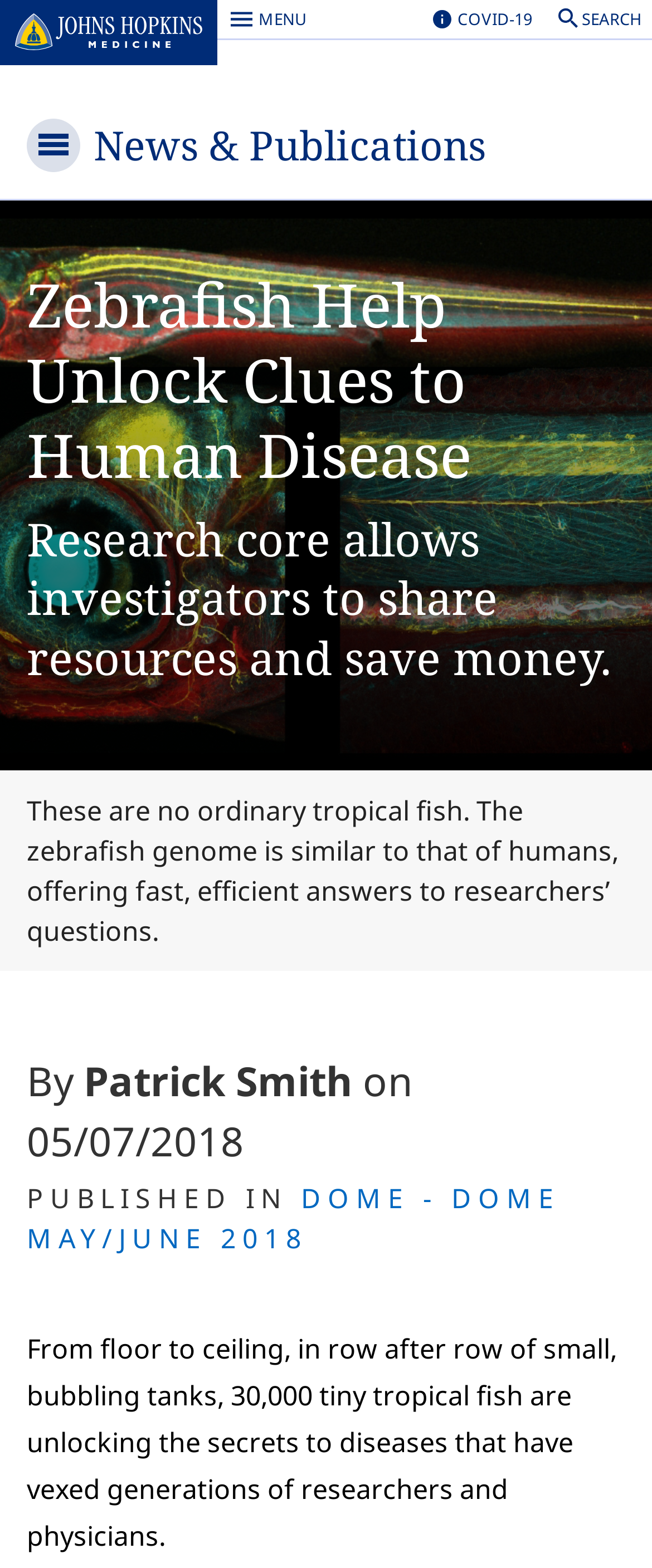Answer this question in one word or a short phrase: What is the name of the research core mentioned in the article?

Not mentioned